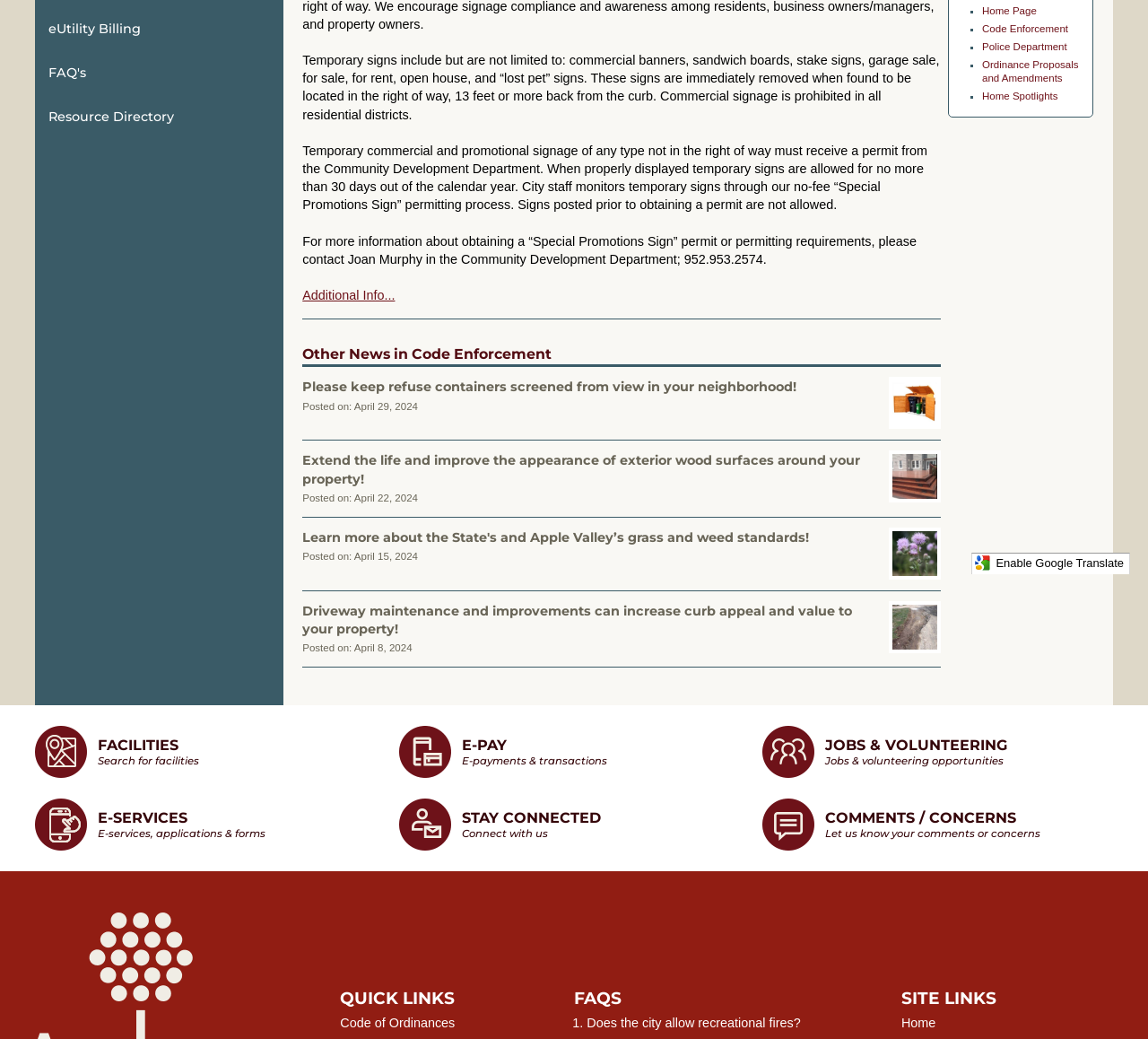Please find the bounding box for the UI component described as follows: "E-PayE-payments & transactions".

[0.347, 0.697, 0.653, 0.749]